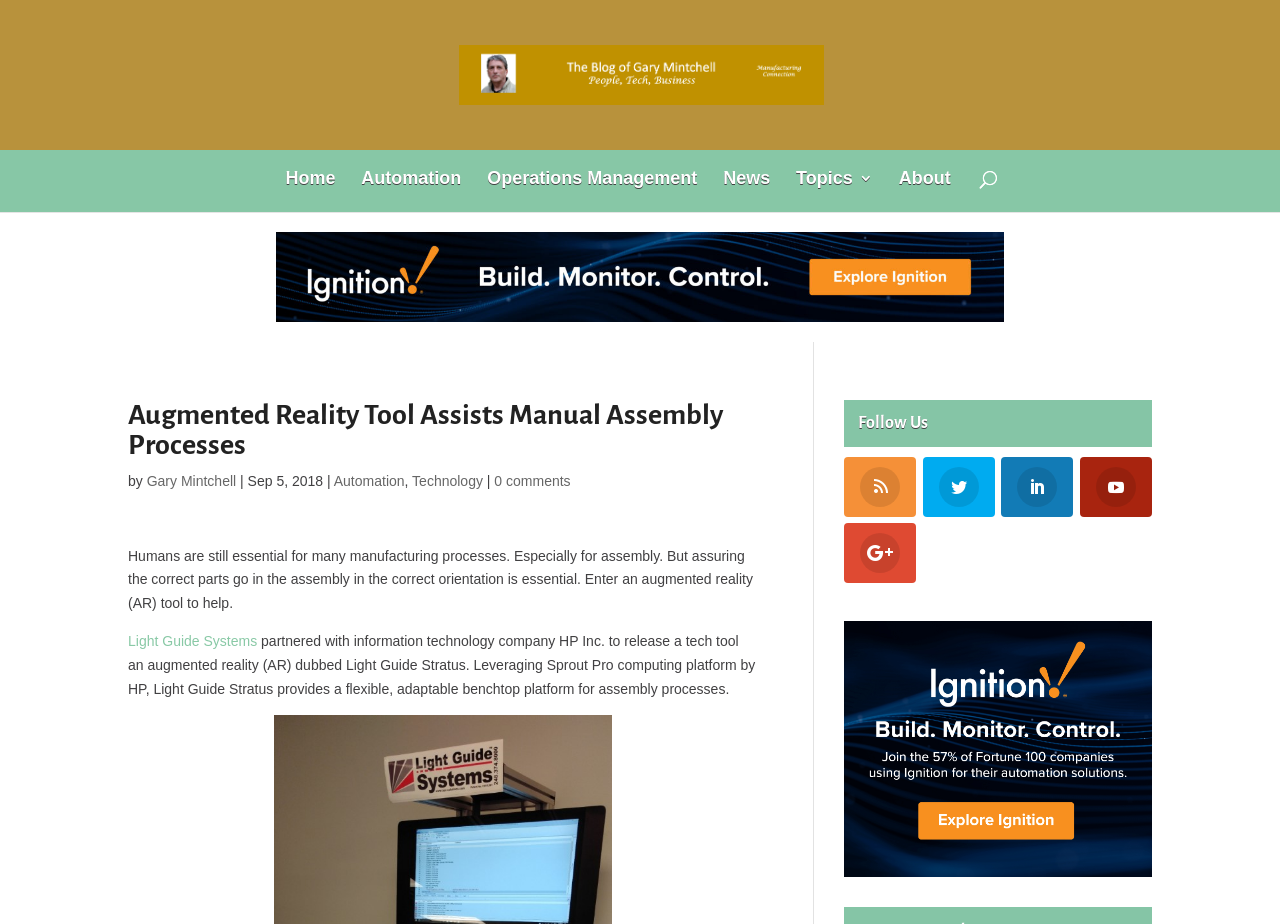Using the webpage screenshot, locate the HTML element that fits the following description and provide its bounding box: "Light Guide Systems".

[0.1, 0.685, 0.201, 0.702]